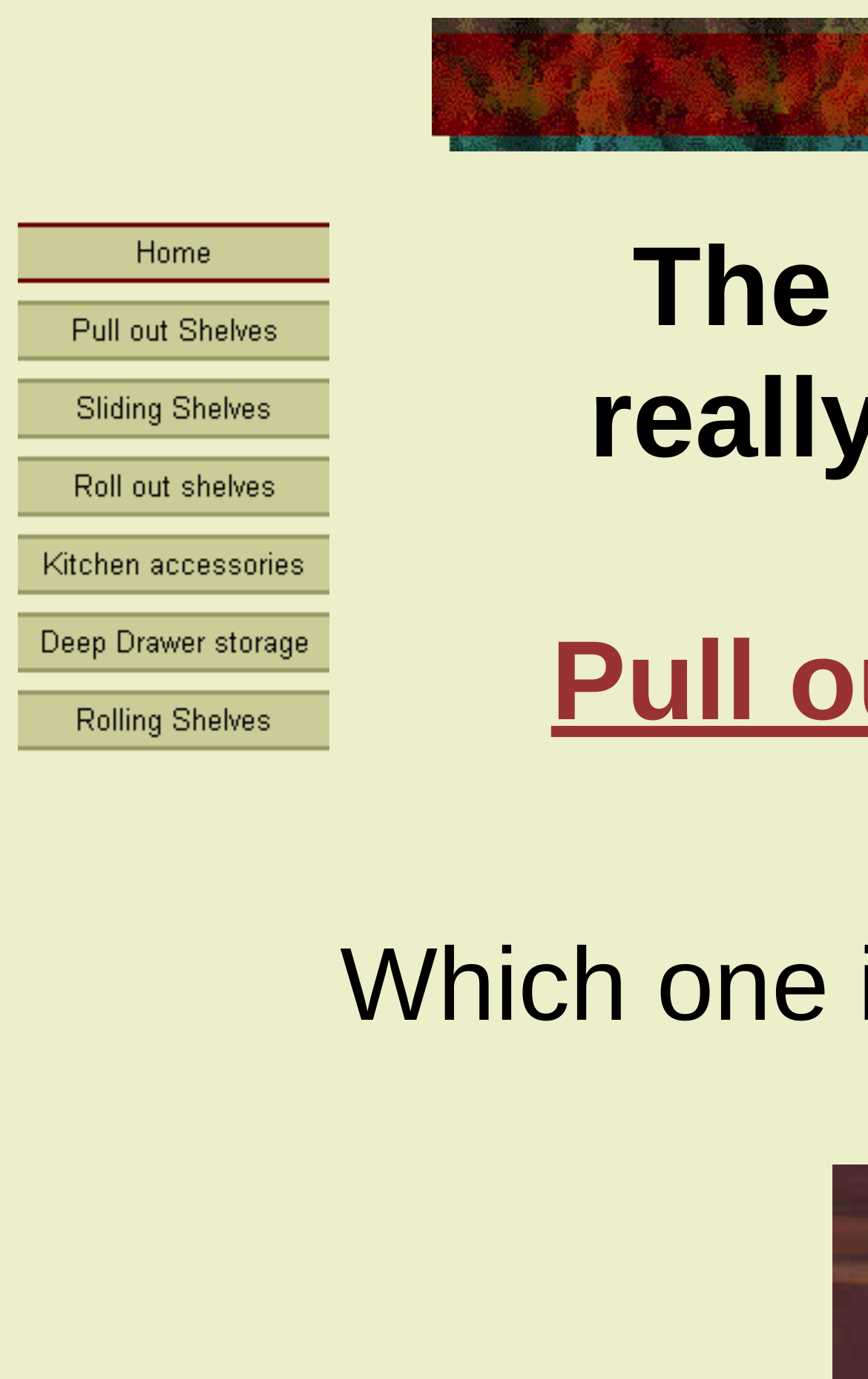Your task is to extract the text of the main heading from the webpage.

The question is which one is
really best for for your kitchen cabinets?
Pull out shelves or deep drawer storage?